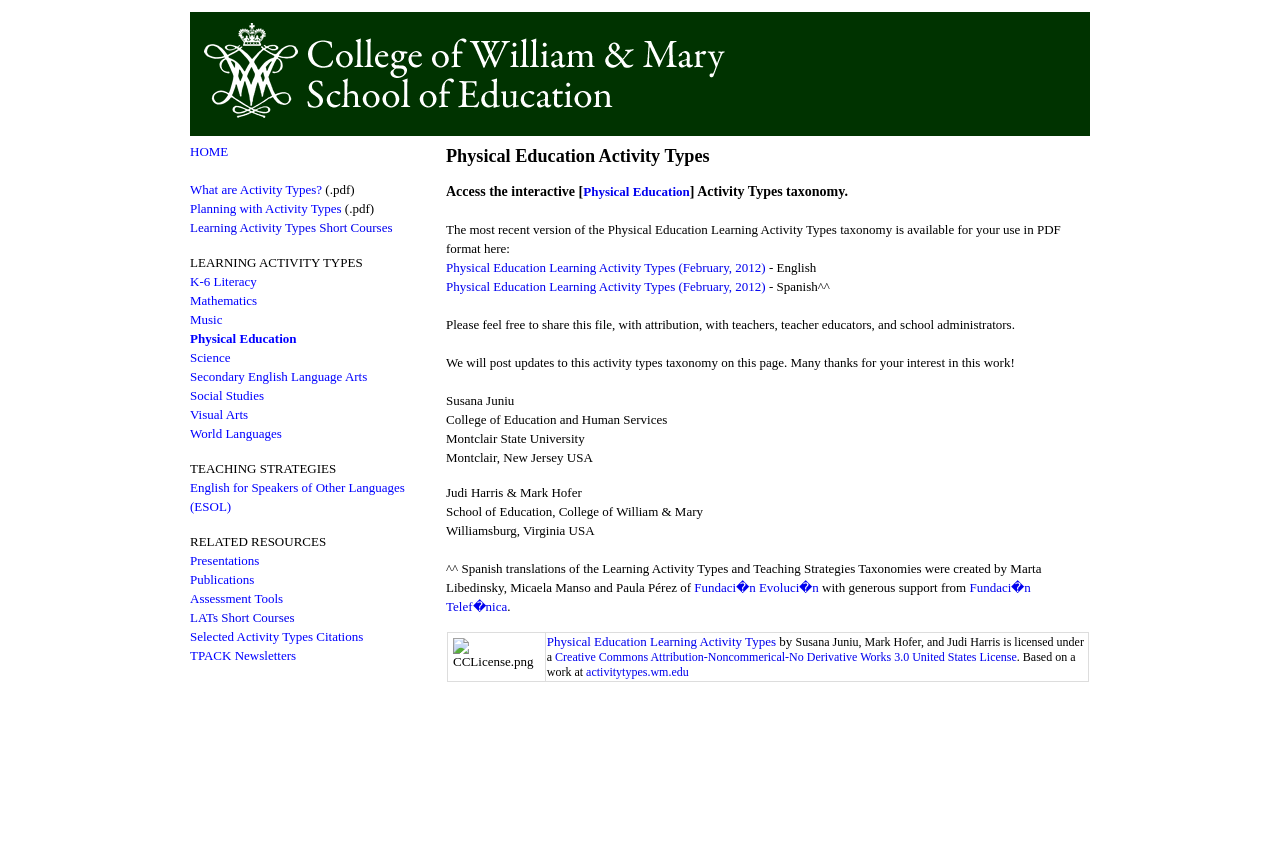Please specify the bounding box coordinates of the element that should be clicked to execute the given instruction: 'View the 'Physical Education Learning Activity Types' PDF'. Ensure the coordinates are four float numbers between 0 and 1, expressed as [left, top, right, bottom].

[0.348, 0.308, 0.598, 0.326]